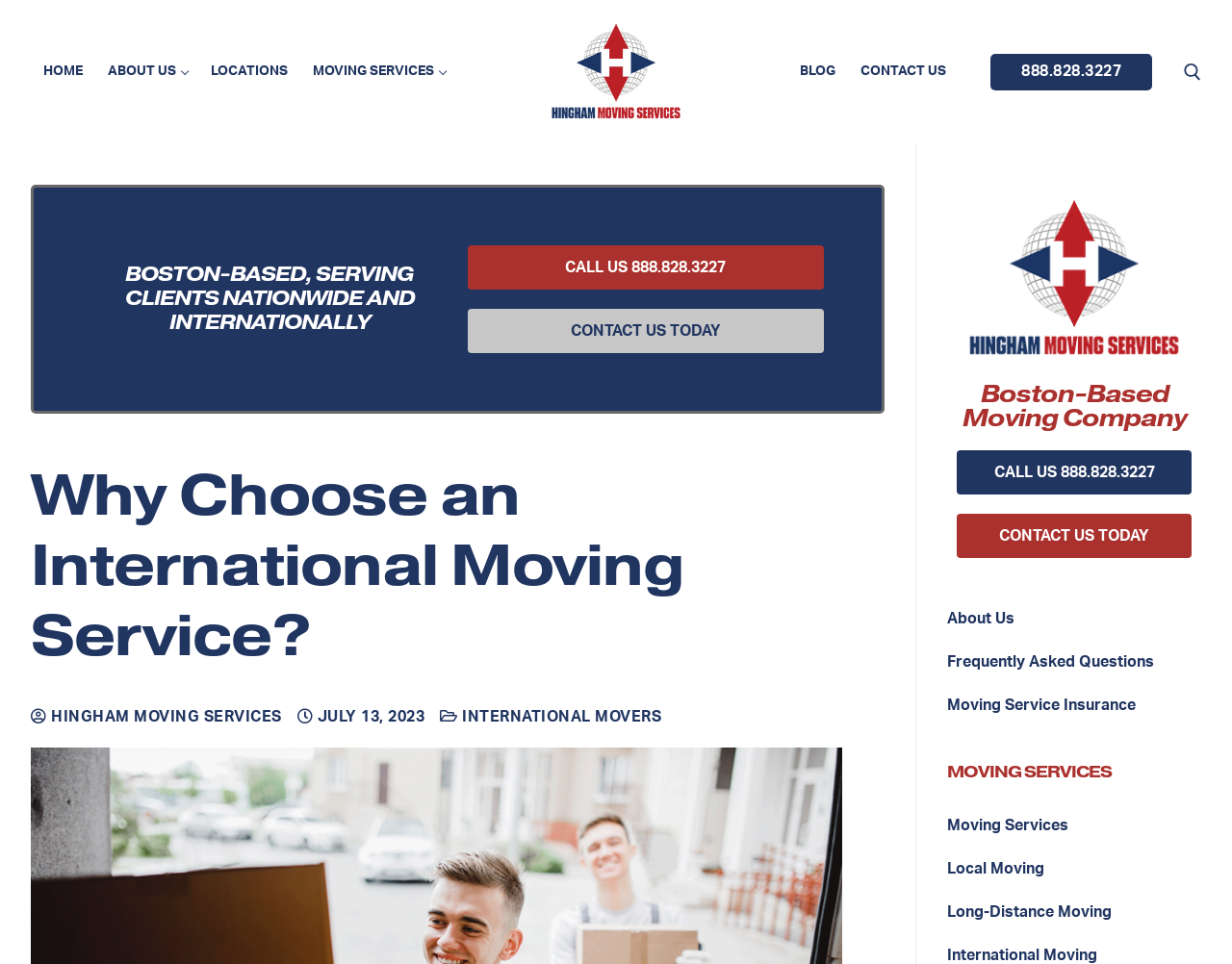Please specify the bounding box coordinates of the region to click in order to perform the following instruction: "contact us".

[0.688, 0.056, 0.778, 0.094]